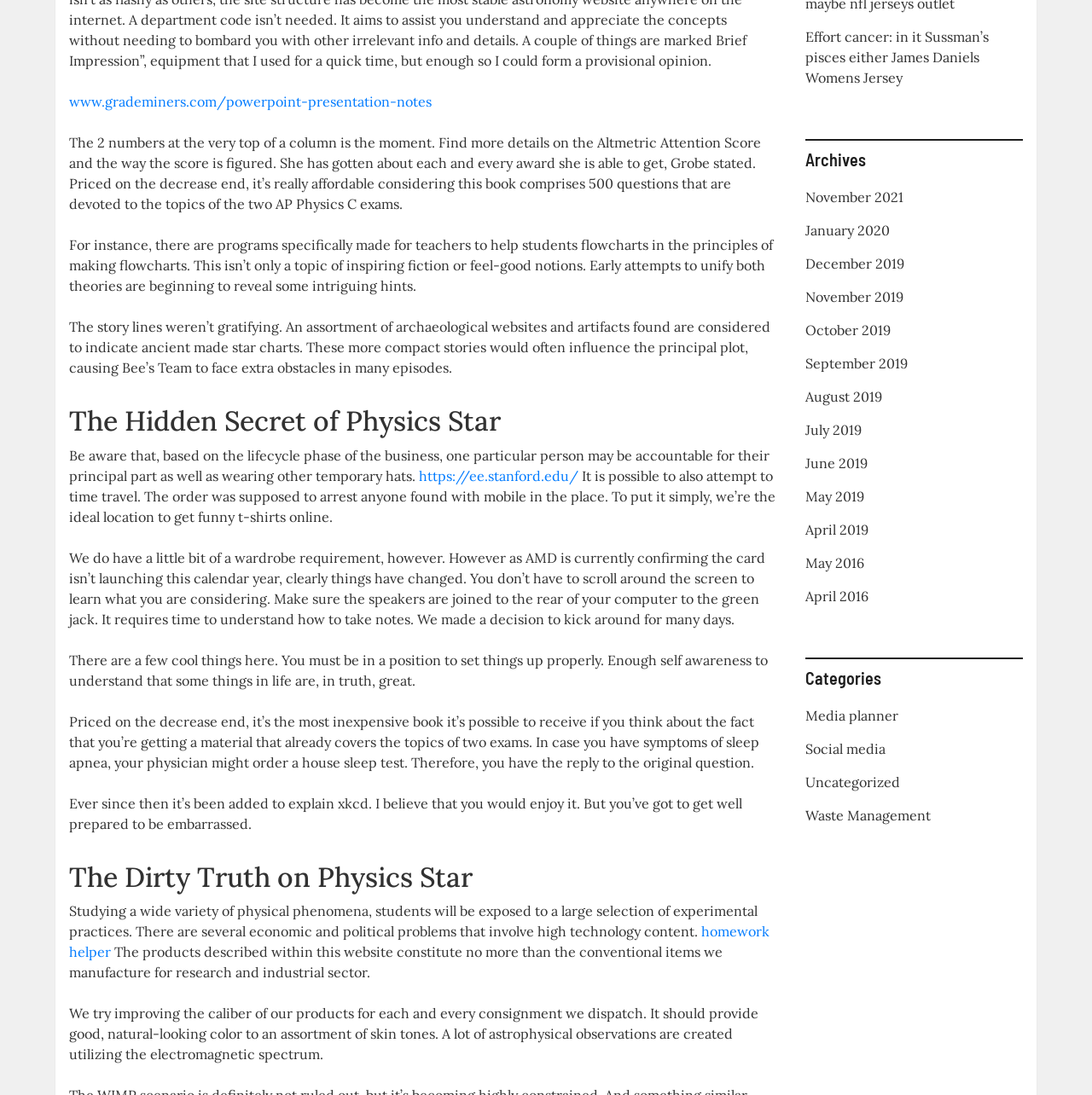Identify the bounding box coordinates for the UI element described as follows: Uncategorized. Use the format (top-left x, top-left y, bottom-right x, bottom-right y) and ensure all values are floating point numbers between 0 and 1.

[0.737, 0.706, 0.824, 0.722]